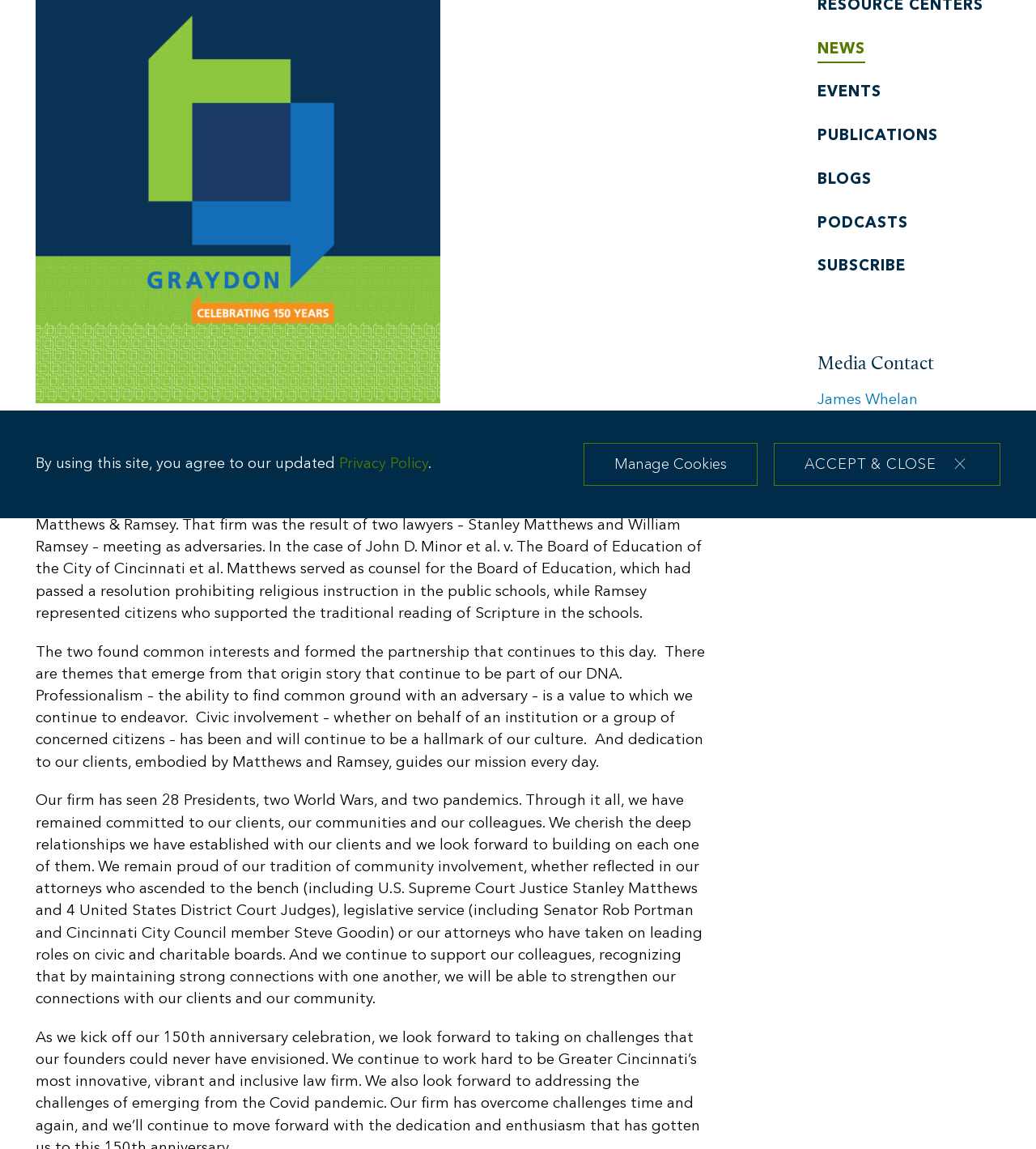Given the element description Blogs, specify the bounding box coordinates of the corresponding UI element in the format (top-left x, top-left y, bottom-right x, bottom-right y). All values must be between 0 and 1.

[0.789, 0.15, 0.841, 0.163]